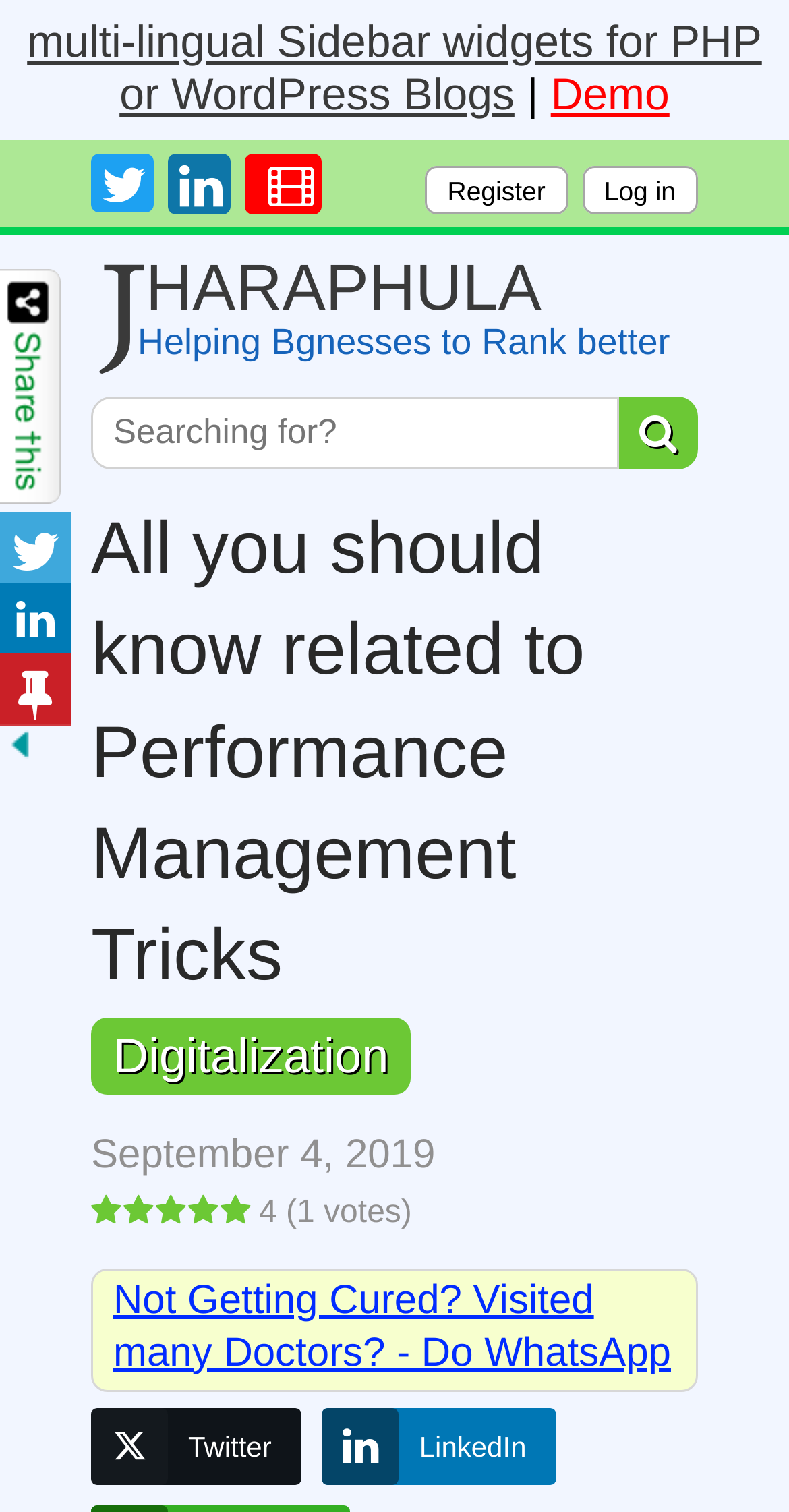Based on the element description title="Rate it 2 stars", identify the bounding box of the UI element in the given webpage screenshot. The coordinates should be in the format (top-left x, top-left y, bottom-right x, bottom-right y) and must be between 0 and 1.

[0.156, 0.789, 0.197, 0.816]